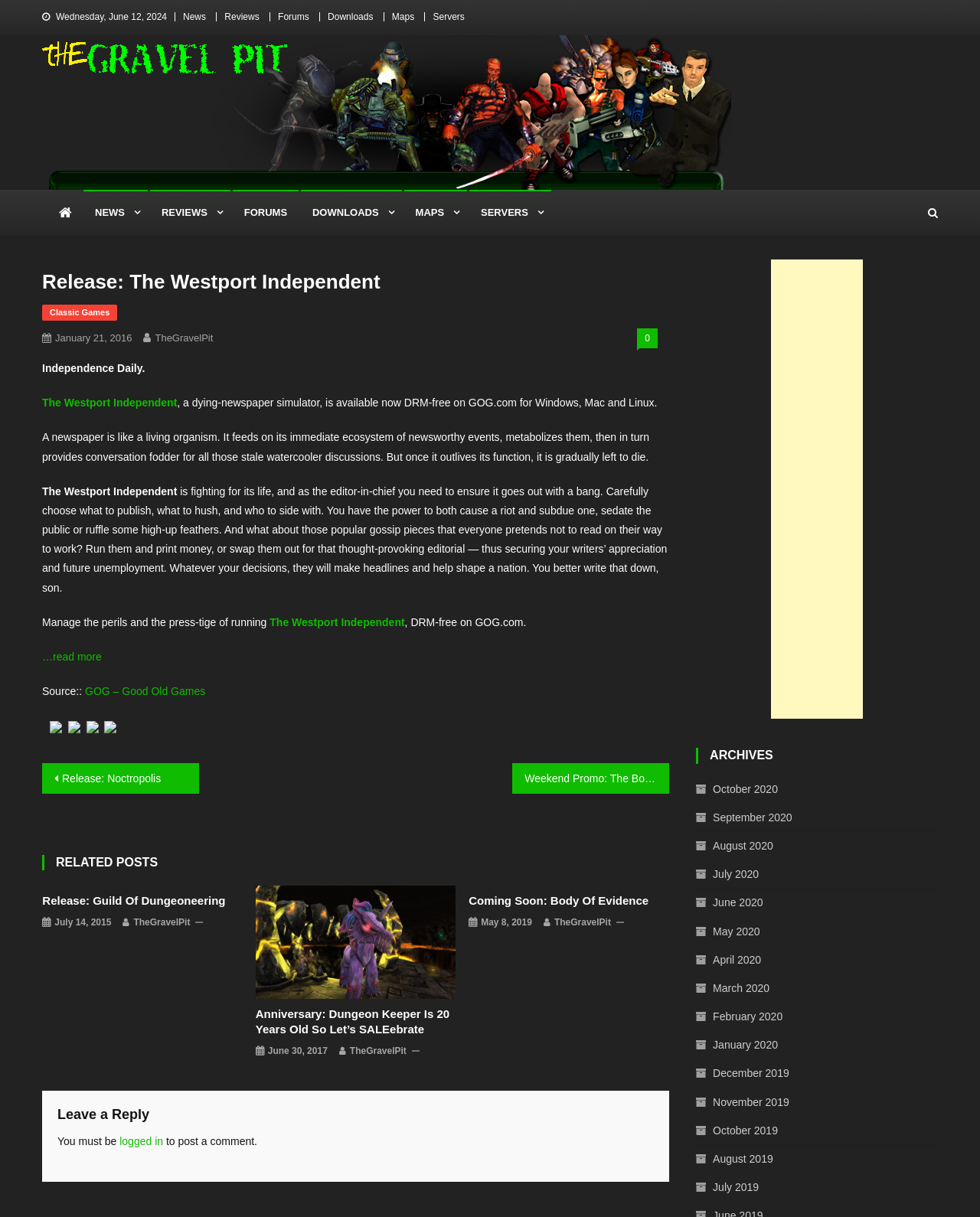Please provide the bounding box coordinates in the format (top-left x, top-left y, bottom-right x, bottom-right y). Remember, all values are floating point numbers between 0 and 1. What is the bounding box coordinate of the region described as: Classic Games

[0.043, 0.25, 0.12, 0.264]